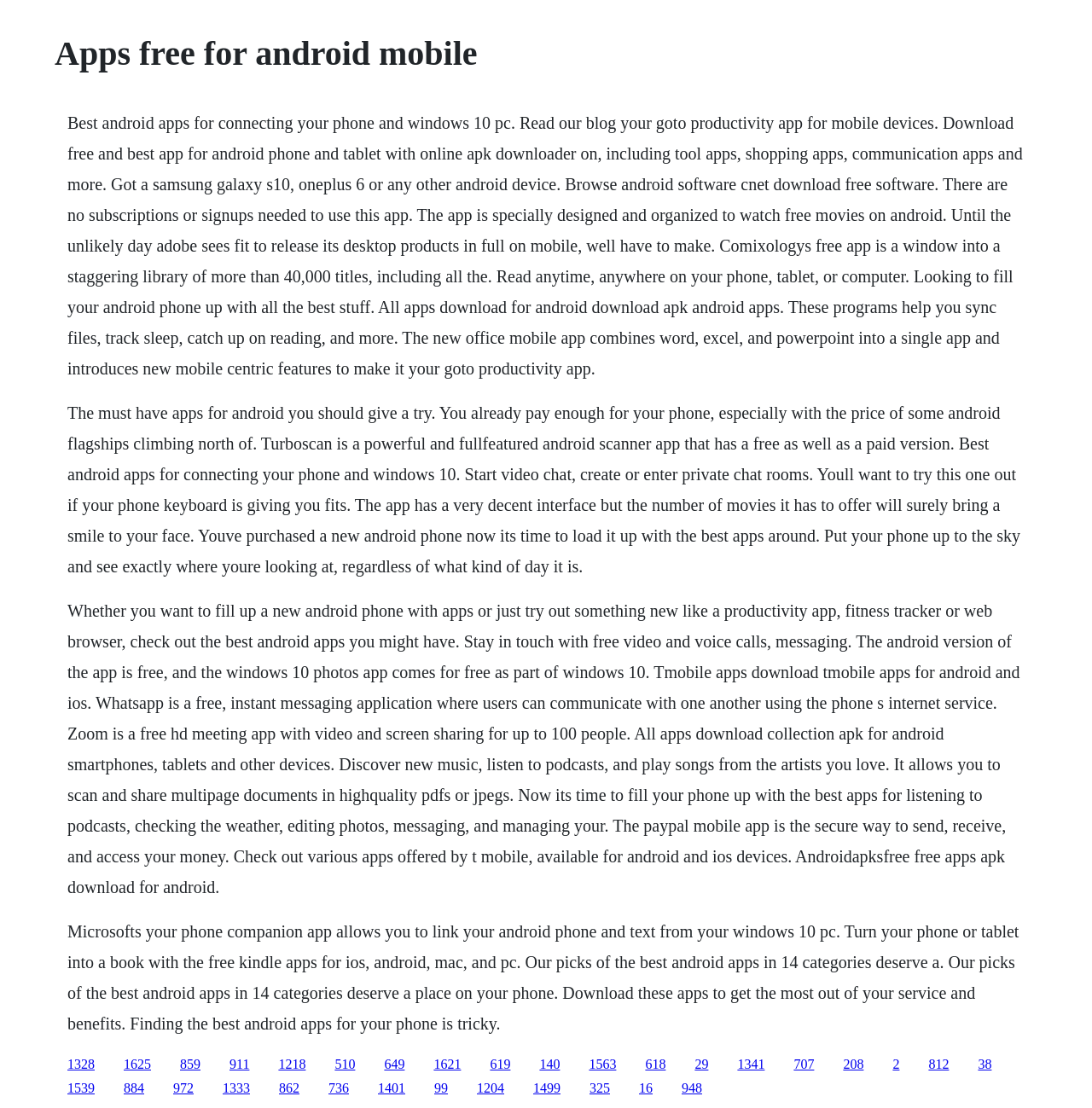Review the image closely and give a comprehensive answer to the question: What is the purpose of the Microsoft Your Phone Companion app?

The webpage states that Microsoft's Your Phone Companion app allows users to link their android phone and text from their Windows 10 PC.